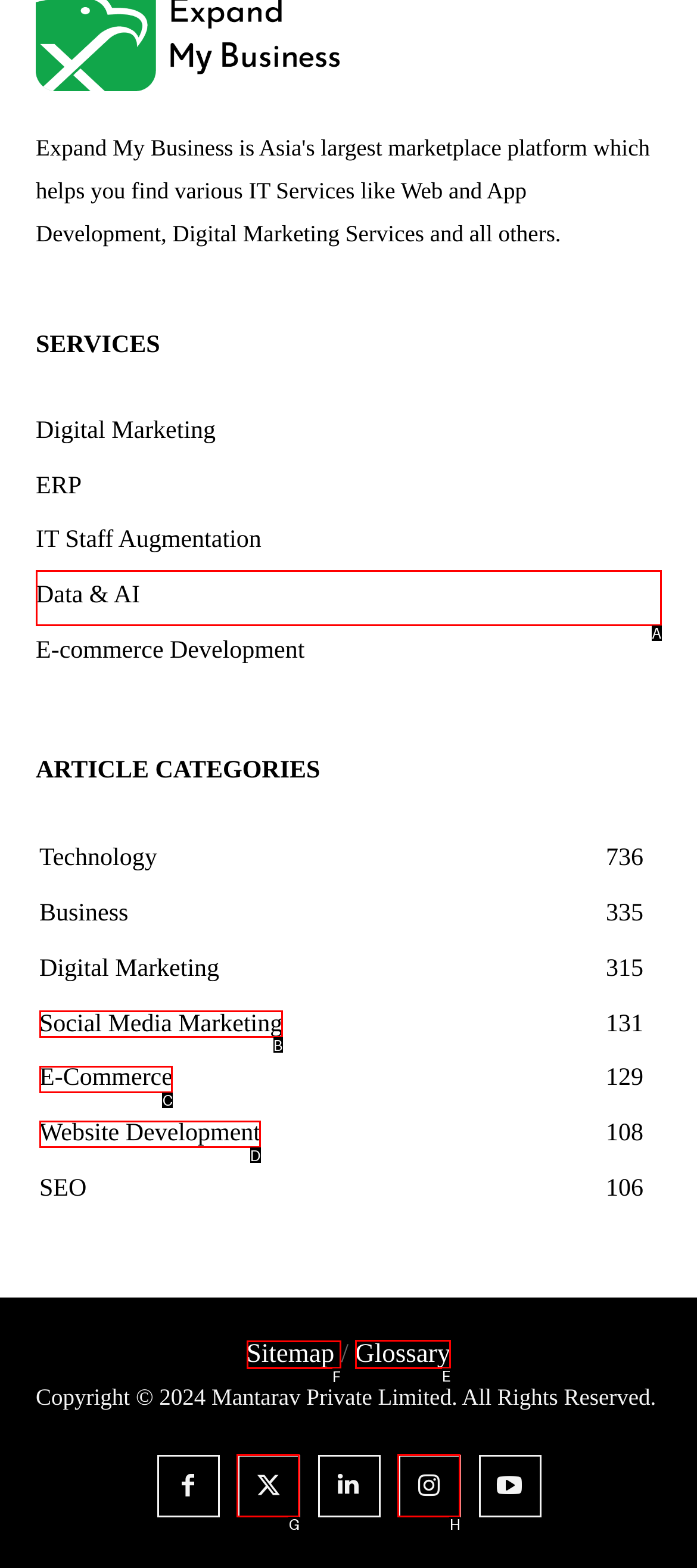Determine the letter of the UI element that you need to click to perform the task: Go to Sitemap.
Provide your answer with the appropriate option's letter.

F